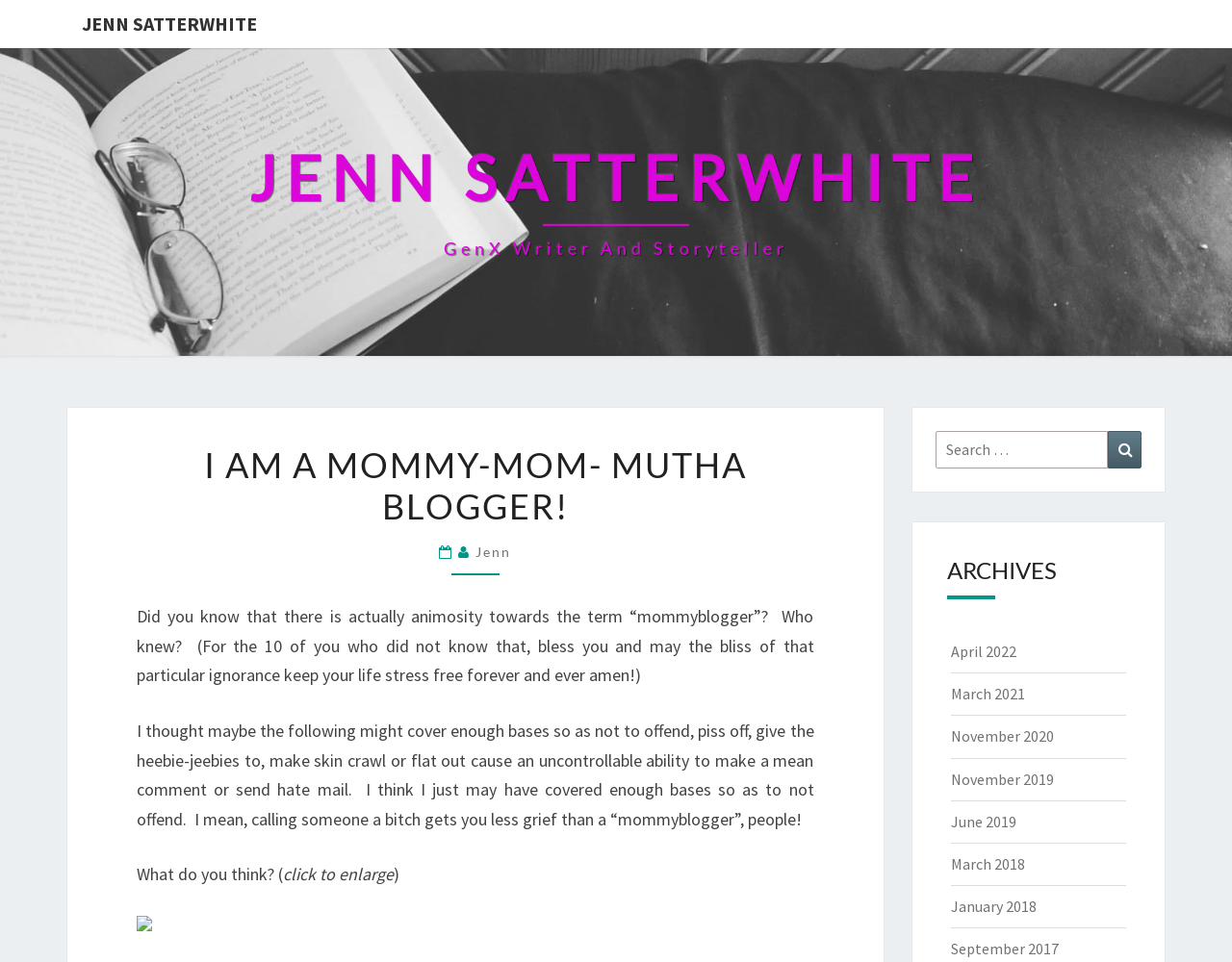Detail the webpage's structure and highlights in your description.

This webpage is a personal blog belonging to Jenn Satterwhite, a GenX writer and storyteller. At the top left corner, there is a link to her name, "JENN SATTERWHITE", which is also the title of the webpage. Below this, there is a larger heading with her name and profession.

The main content of the webpage is a blog post with a bold title "I AM A MOMMY-MOM- MUTHA BLOGGER!" in the middle of the page. The post discusses the term "mommyblogger" and its perceived negativity. The text is divided into several paragraphs, with a few sentences in each.

To the right of the blog post, there is a search bar with a search button. Above the search bar, there is a heading "ARCHIVES" with links to various months and years, presumably archives of the blog.

There is also an image on the page, which can be enlarged by clicking on it. The image is located at the bottom of the blog post.

Overall, the webpage has a simple layout with a focus on the blog post and easy navigation to other parts of the blog through the search bar and archives links.